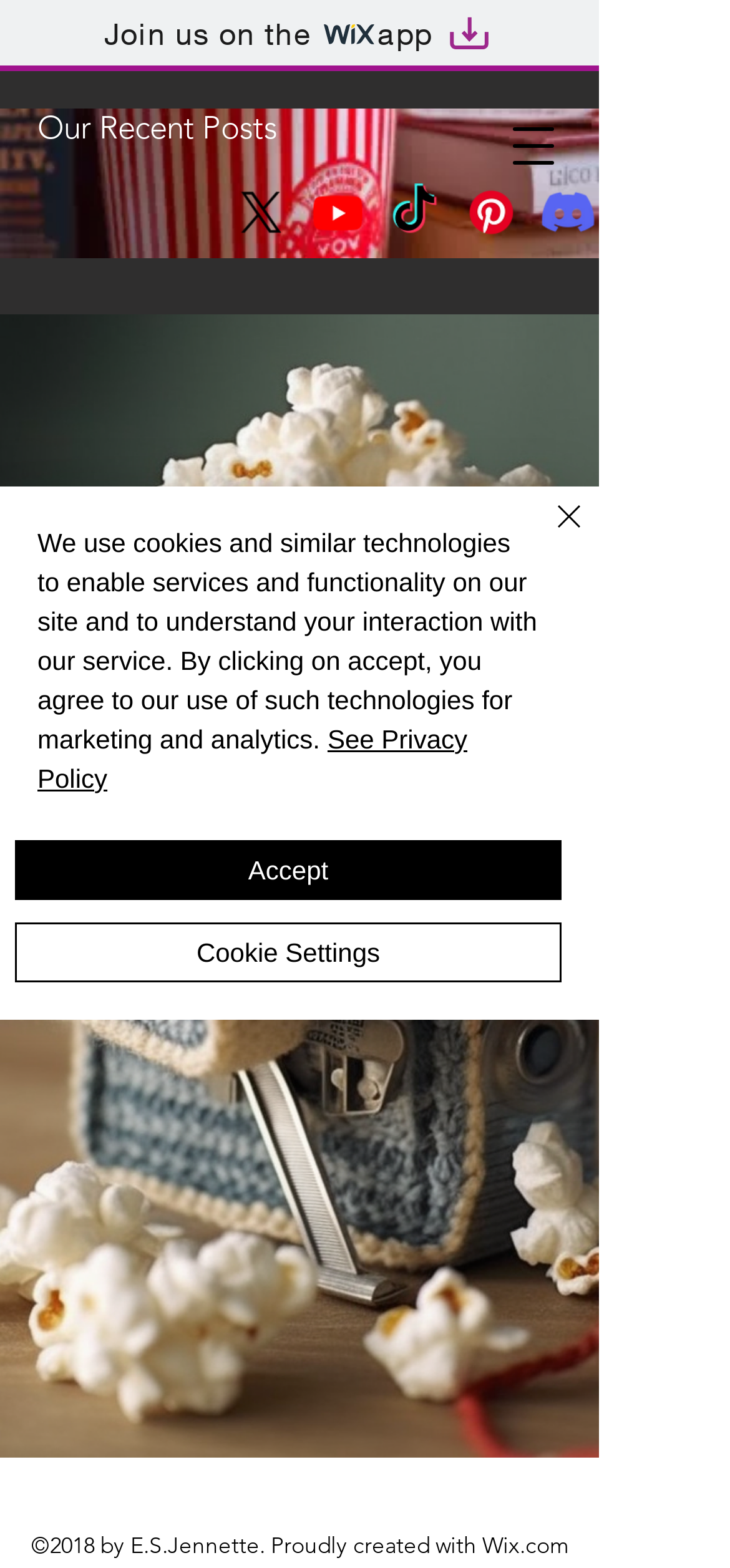Give a full account of the webpage's elements and their arrangement.

The webpage is a blog post titled "Post | Dippit! E.S.Jennette". At the top, there is a link to "Join us on the Wix app" accompanied by two images, "wix" and "Artboard 1". Next to it, there is a button to "Open navigation menu". 

Below this, there is a heading "Our Recent Posts". Underneath, there is a social bar with links to various social media platforms, including X, Youtube, TikTok, Pinterest, Discord, and Etsy, each accompanied by its respective icon.

The main content of the page is a single blog post, which takes up most of the page. The post features a large image related to yarn crafts and books. 

At the bottom of the page, there is a copyright notice "©2018 by E.S.Jennette. Proudly created with Wix.com". 

On the right side of the page, there is a button to "Chat". 

A prominent alert message is displayed, informing users about the use of cookies and similar technologies on the site. The message includes links to "See Privacy Policy" and buttons to "Accept" or adjust "Cookie Settings". There is also a "Close" button to dismiss the alert.